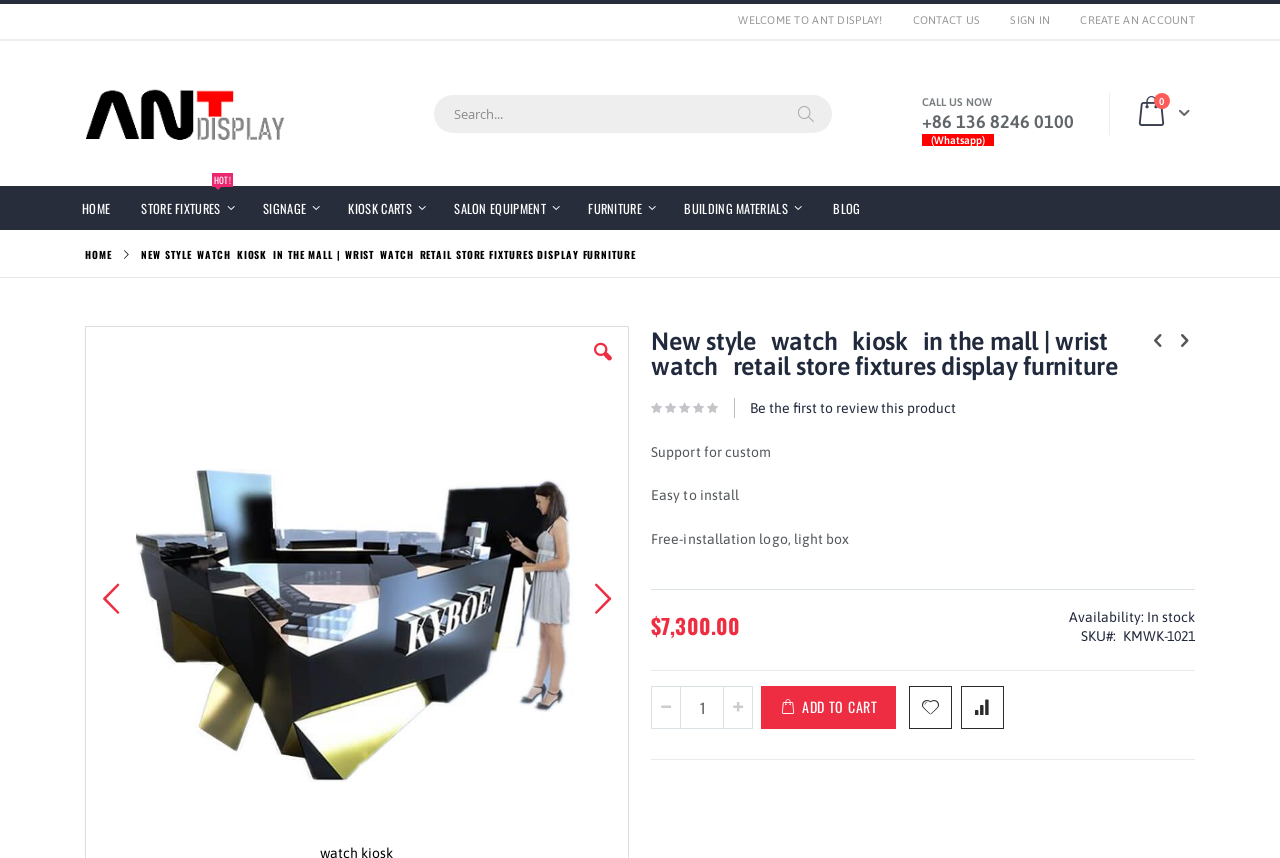What is the availability of the product?
Refer to the image and provide a thorough answer to the question.

The availability of the product is mentioned in the table layout, under the 'Availability' column, which is located in the middle section of the webpage. It says 'Availability: In stock'.